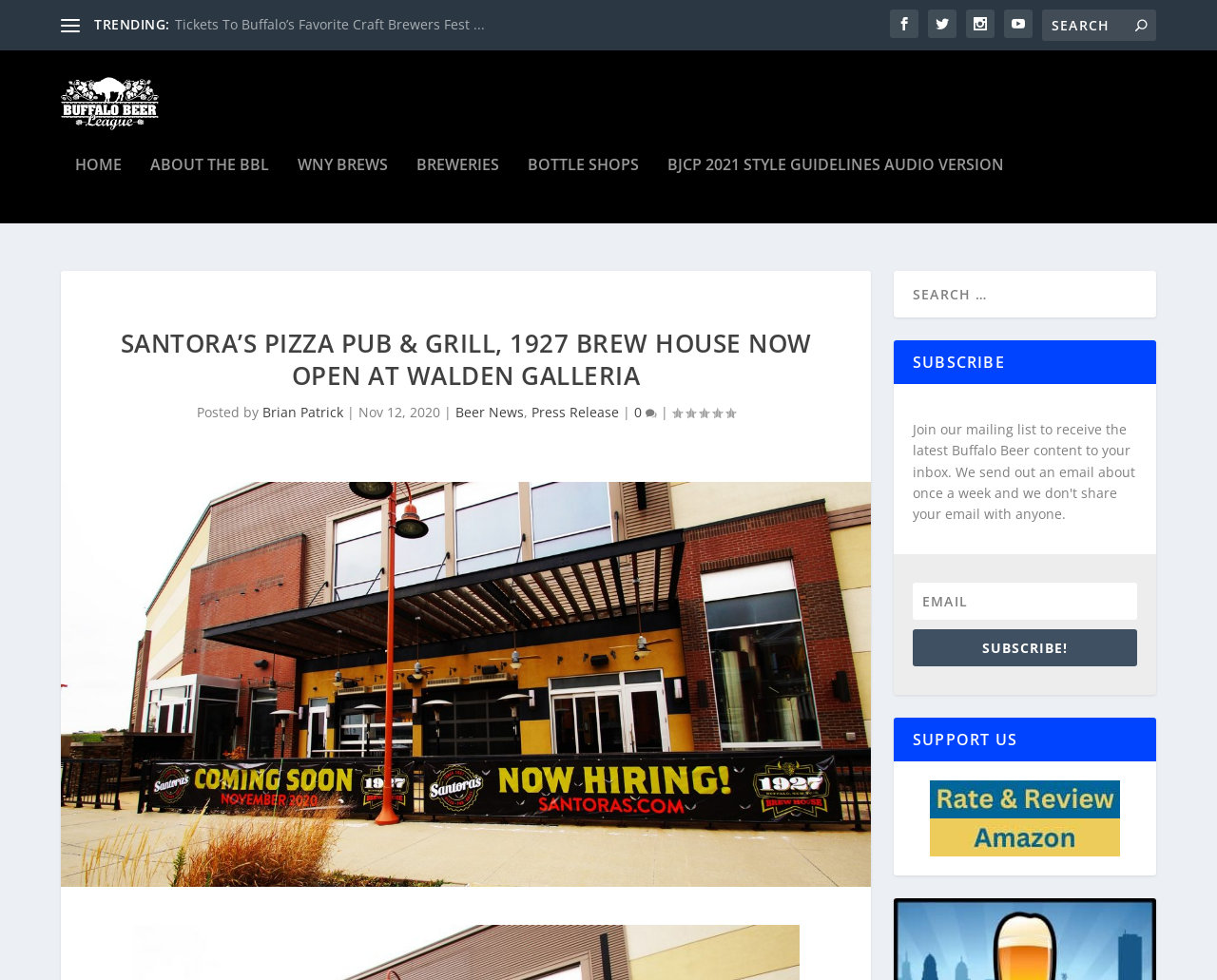Your task is to extract the text of the main heading from the webpage.

SANTORA’S PIZZA PUB & GRILL, 1927 BREW HOUSE NOW OPEN AT WALDEN GALLERIA